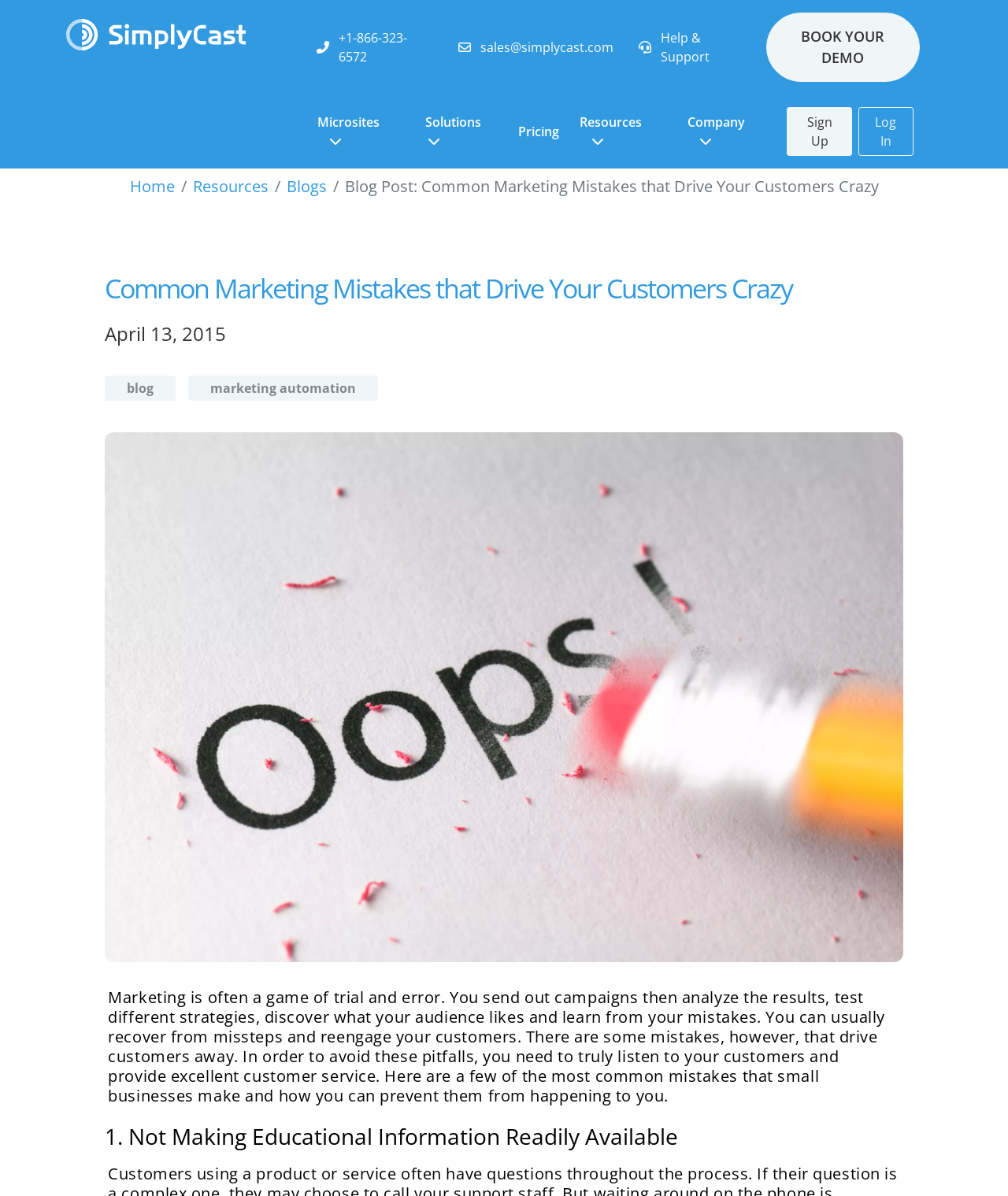Please find and generate the text of the main heading on the webpage.

Common Marketing Mistakes that Drive Your Customers Crazy